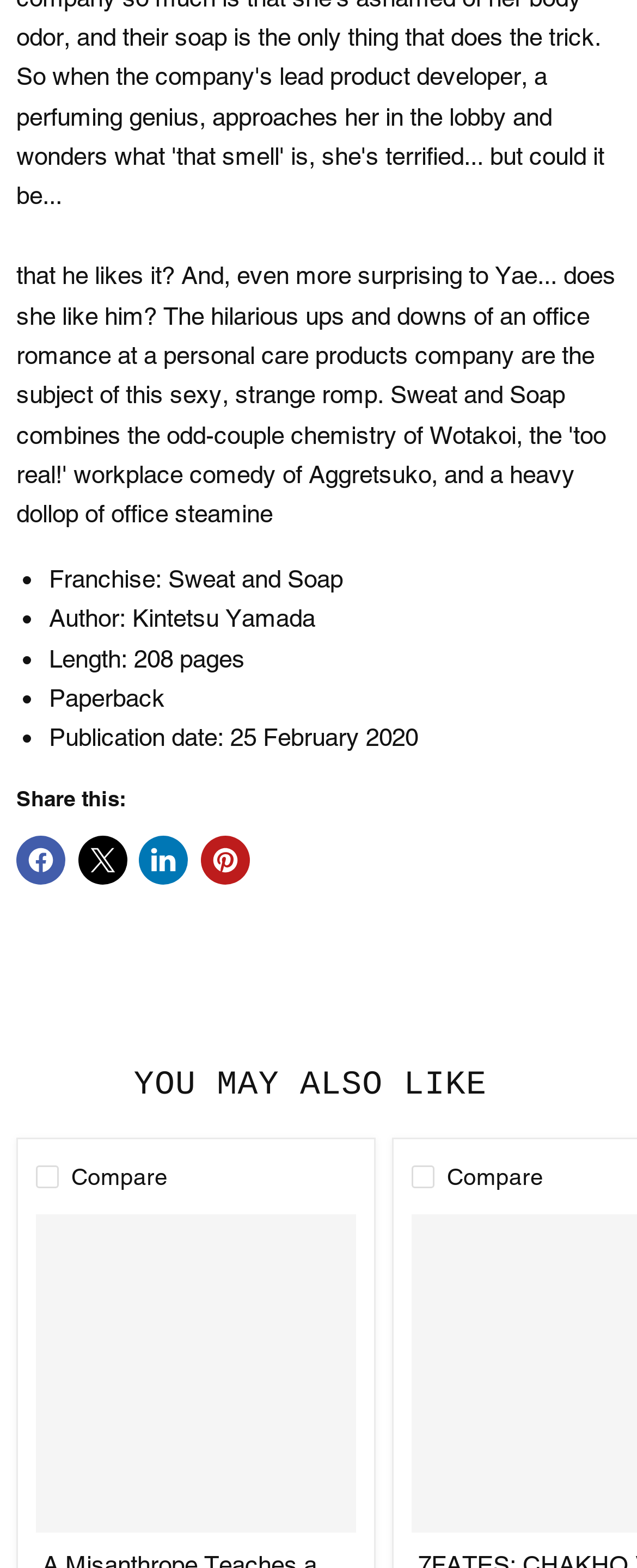What is the publication date of the book?
Based on the visual content, answer with a single word or a brief phrase.

25 February 2020